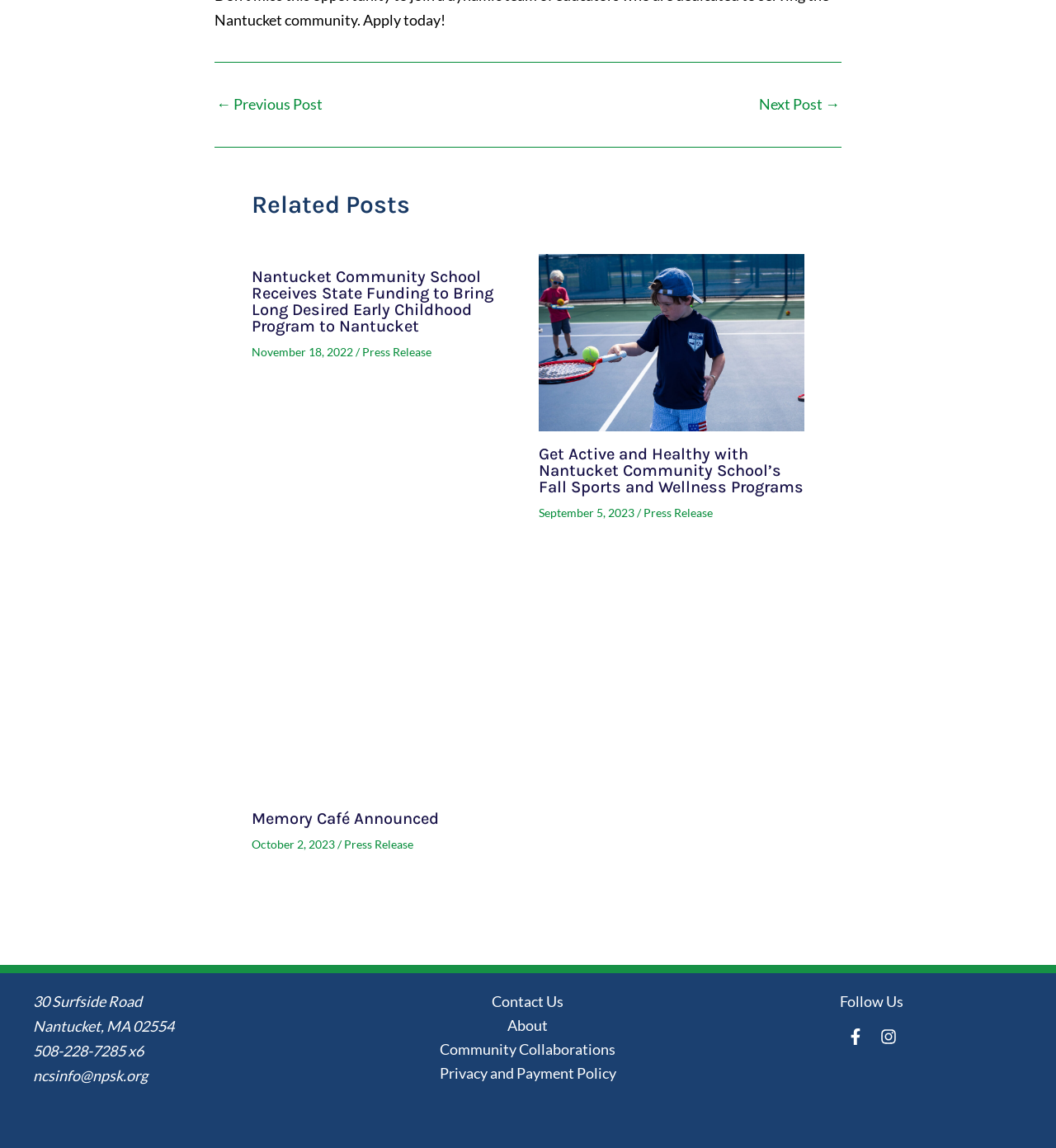How many links are in the footer?
Based on the image, provide a one-word or brief-phrase response.

6